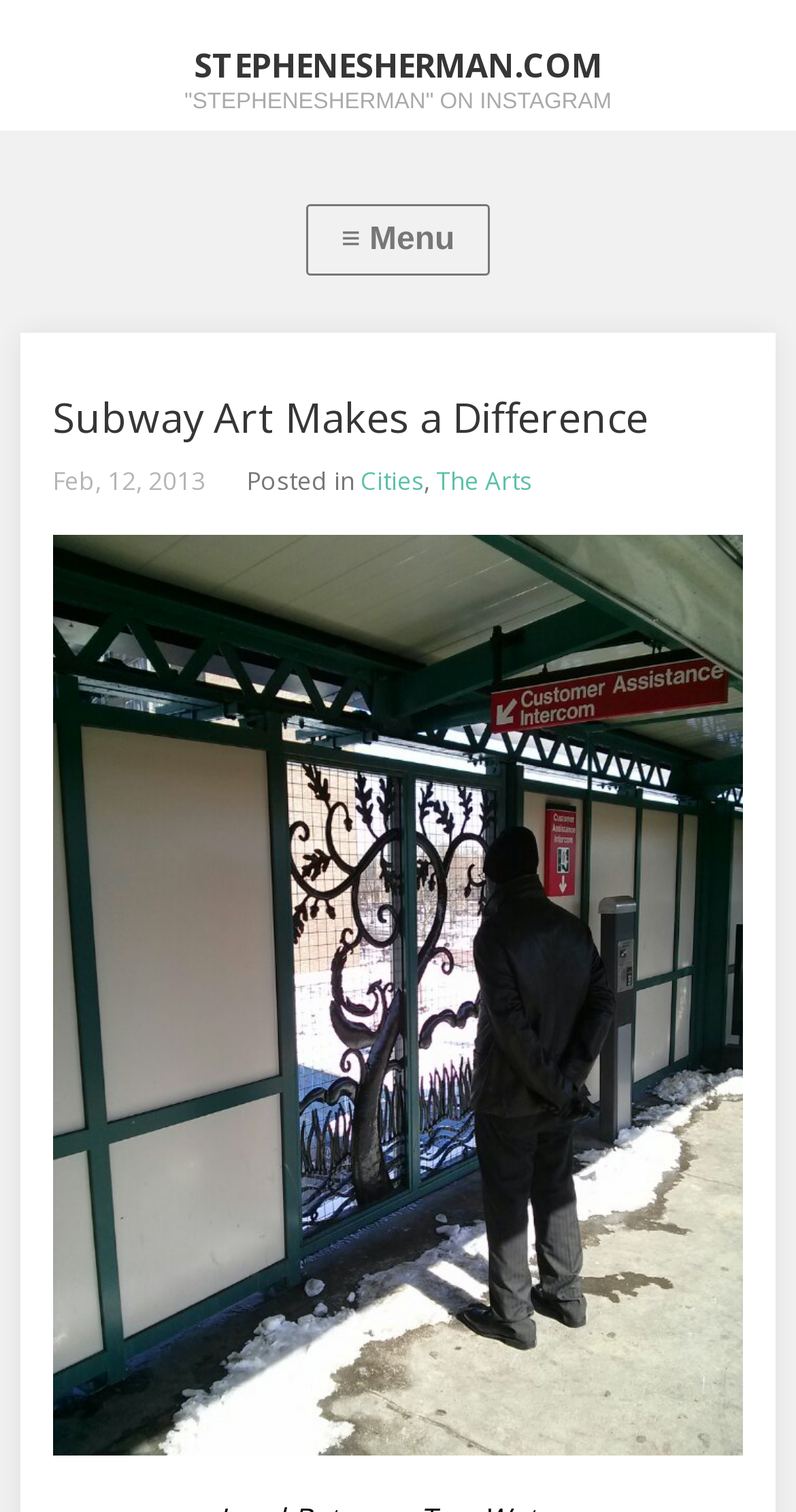From the webpage screenshot, predict the bounding box coordinates (top-left x, top-left y, bottom-right x, bottom-right y) for the UI element described here: stephenesherman.com "stephenesherman" on Instagram

[0.0, 0.0, 1.0, 0.082]